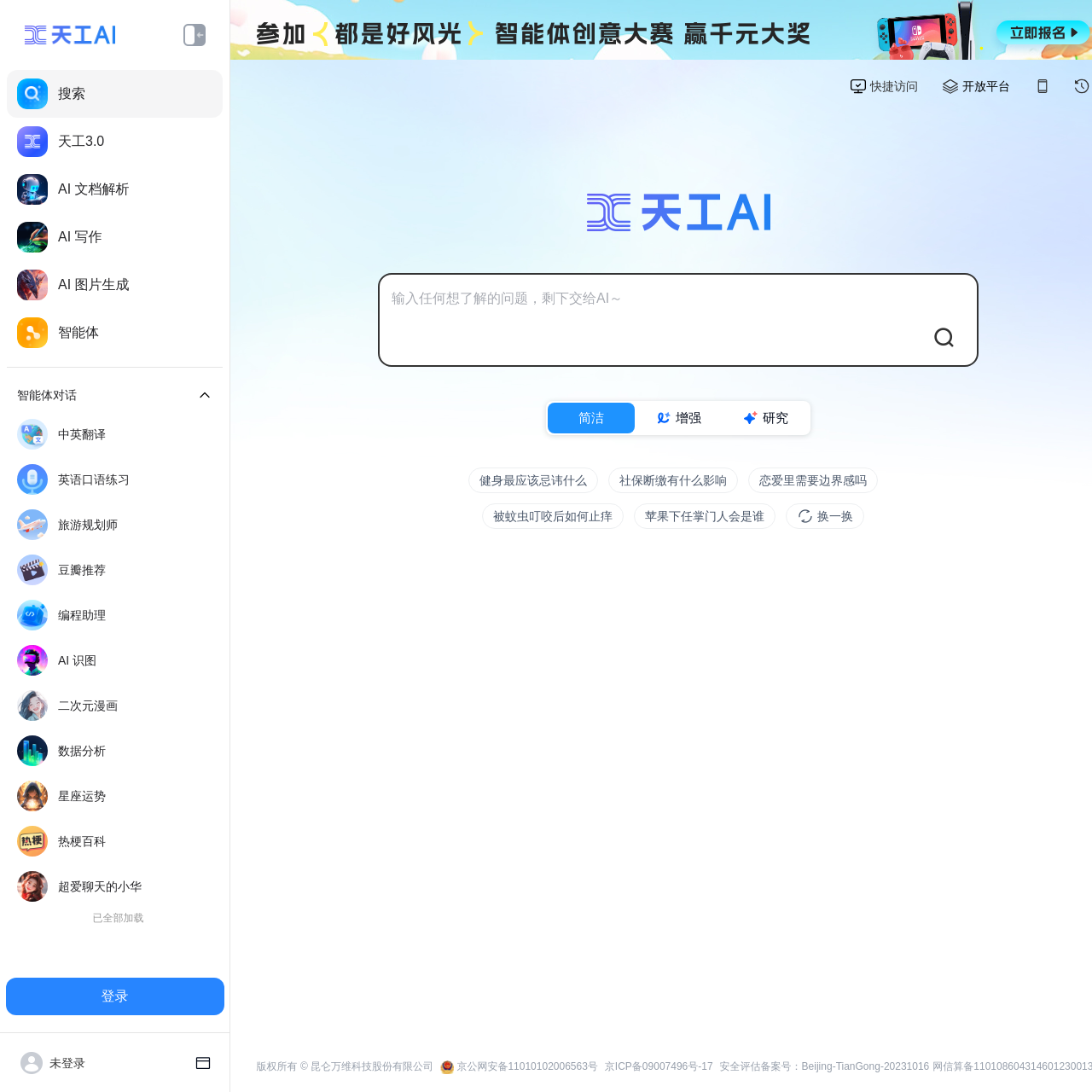Give a detailed account of the webpage.

This webpage is about a conversational AI assistant called "天工" (Tian Gong) that can search, chat, write, and draw. The page is divided into several sections. At the top, there is a banner with the title "天工AI—搜索、聊天、写作、速读、画画的全能AI助手" and two small images on either side. Below the banner, there are several links to different features of the AI, including search, AI document analysis, AI writing, AI image generation, and smart dialogue.

To the right of the links, there is a section with several static text elements, each describing a different function of the AI, such as English language practice, travel planning, and data analysis. Below this section, there is a button to log in and a text element indicating that the user is not logged in.

In the main content area, there is a large image at the top, followed by a section with three images and corresponding text elements describing different modes of the AI, including "简洁" (simple), "增强" (enhanced), and "研究" (research). Below this section, there are several static text elements with questions and topics, such as "健身最应该忌讳什么" (what should be avoided in fitness) and "苹果下任掌门人会是谁" (who will be the next CEO of Apple).

At the bottom of the page, there is a section with copyright information, a link to a security assessment record, and two links to Beijing public network security and ICP records.